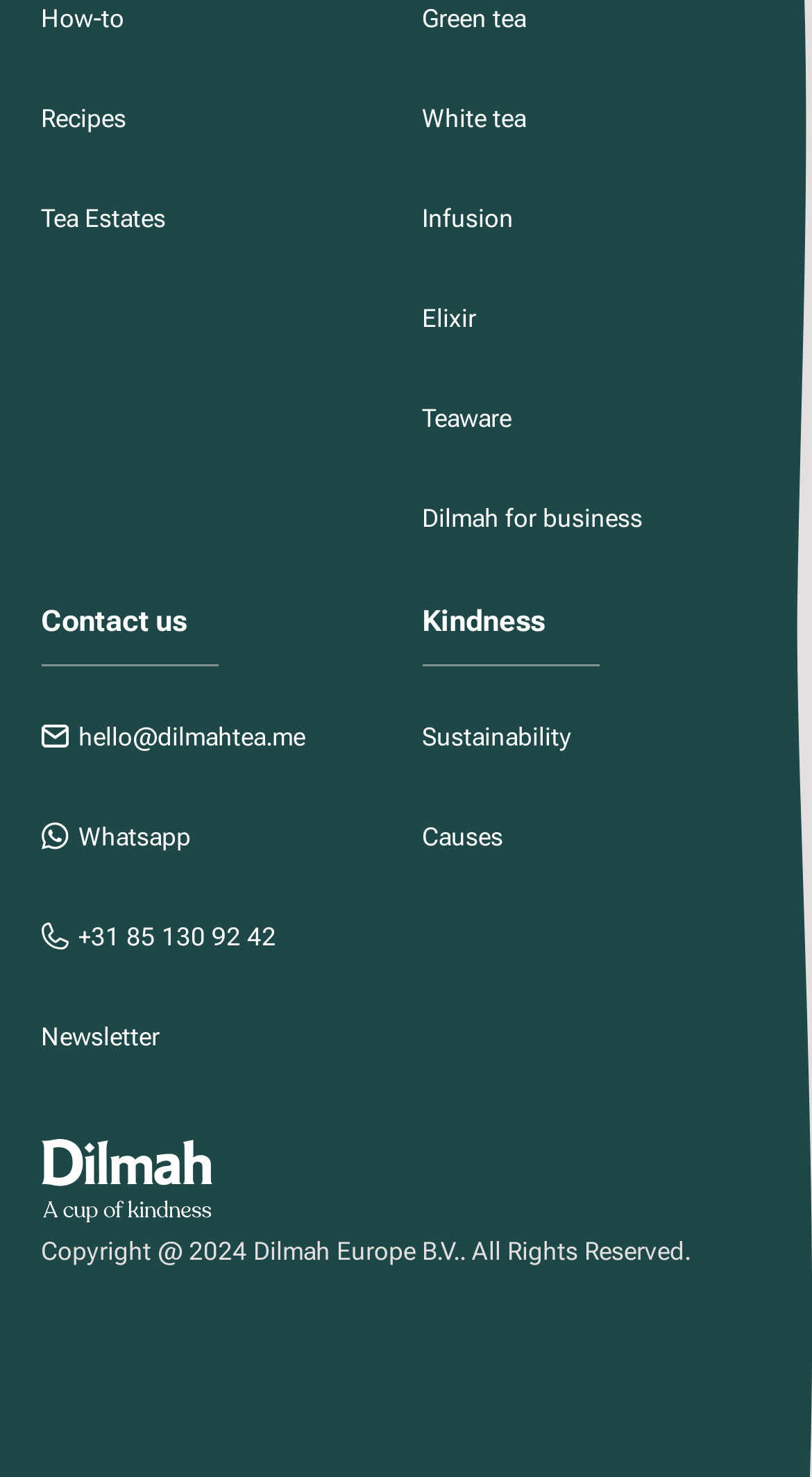Please indicate the bounding box coordinates of the element's region to be clicked to achieve the instruction: "Explore White tea". Provide the coordinates as four float numbers between 0 and 1, i.e., [left, top, right, bottom].

[0.519, 0.067, 0.647, 0.093]